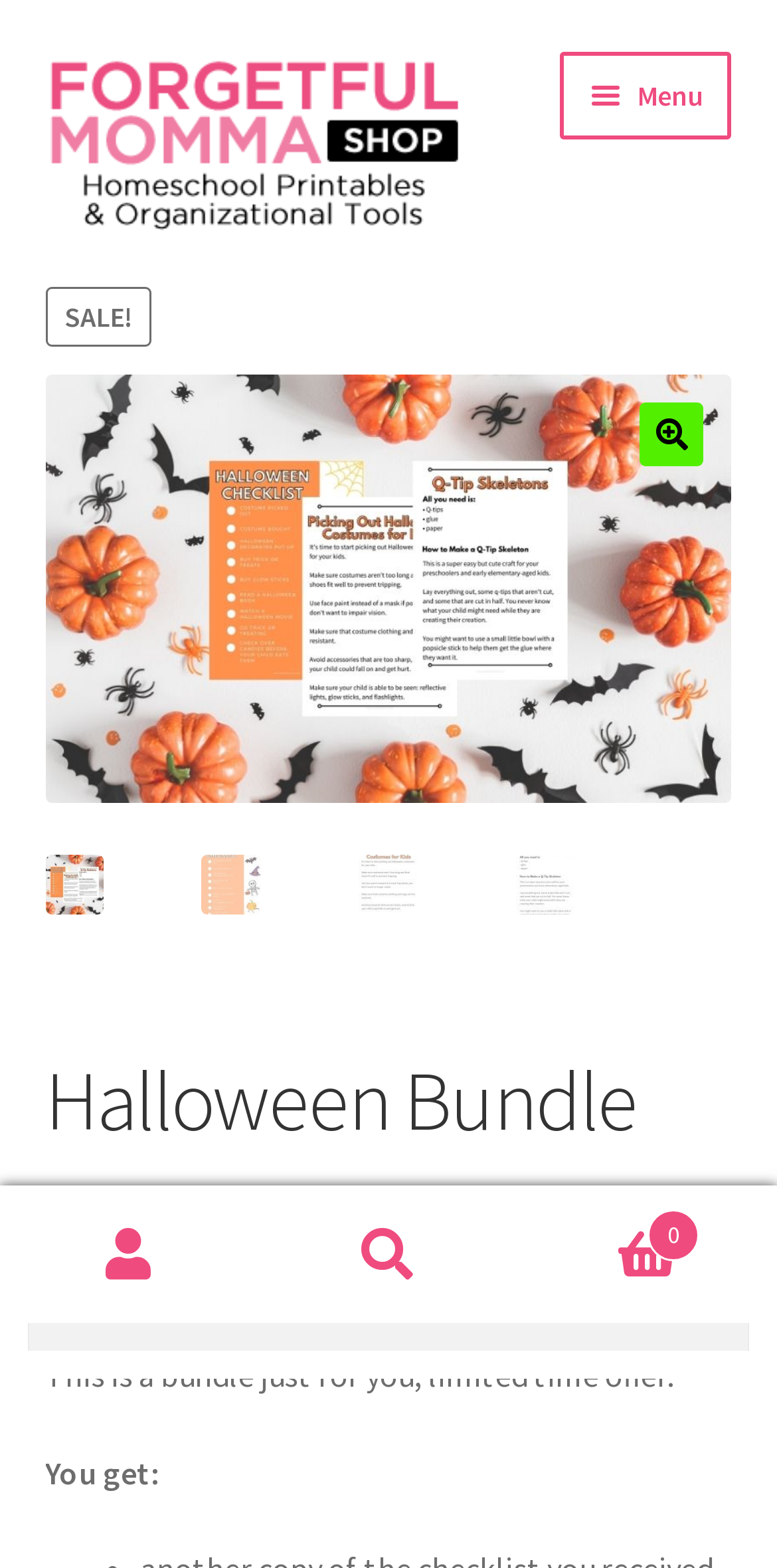How many links are there in the primary navigation?
Answer the question with as much detail as possible.

I found the number of links in the primary navigation by counting the link elements inside the navigation section, which are 'View All', 'Organization', 'Summer Camp', 'Language', 'Math', 'Science', 'Holidays', and 'Recipes'.